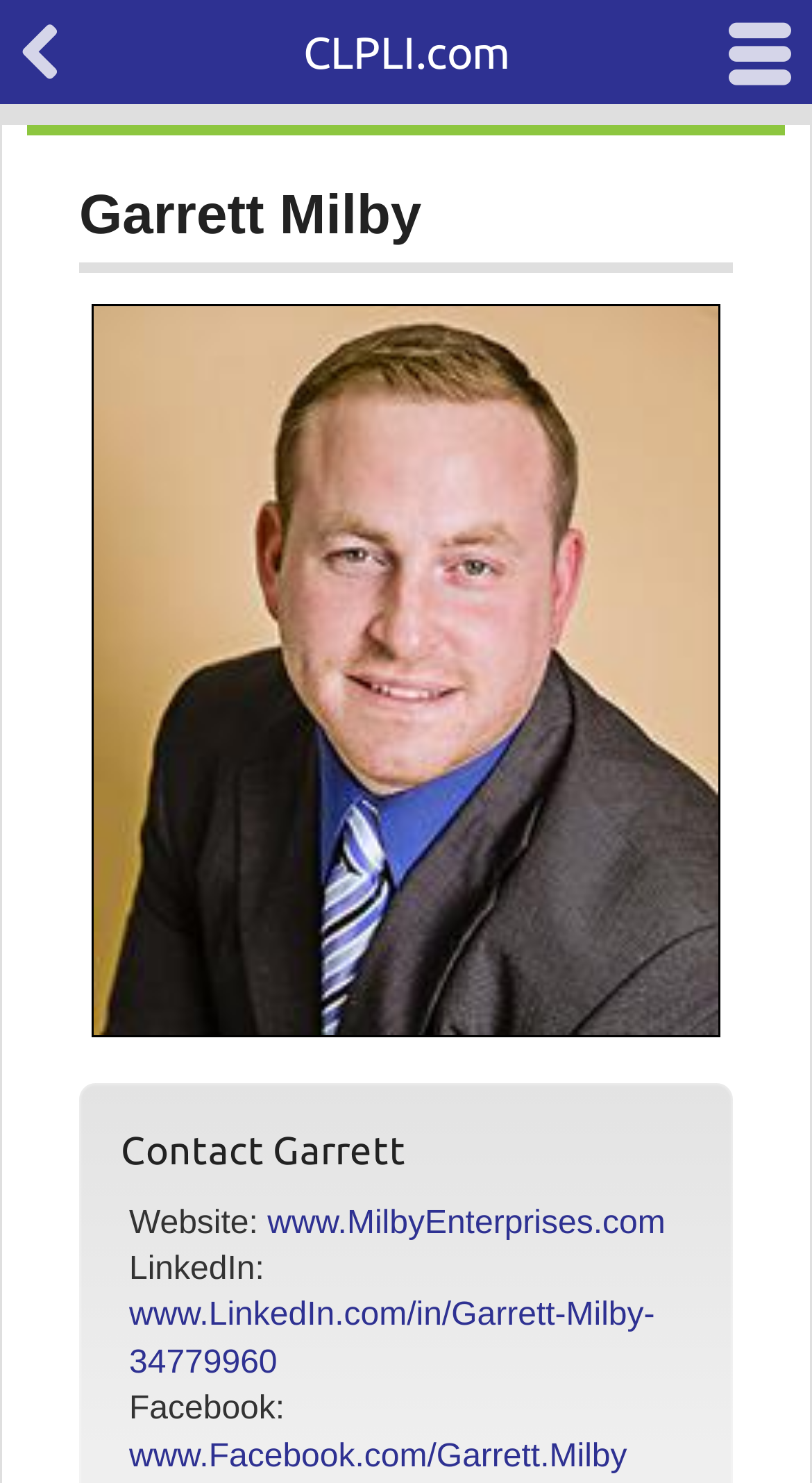What is the author's name?
Examine the screenshot and reply with a single word or phrase.

Garrett Milby